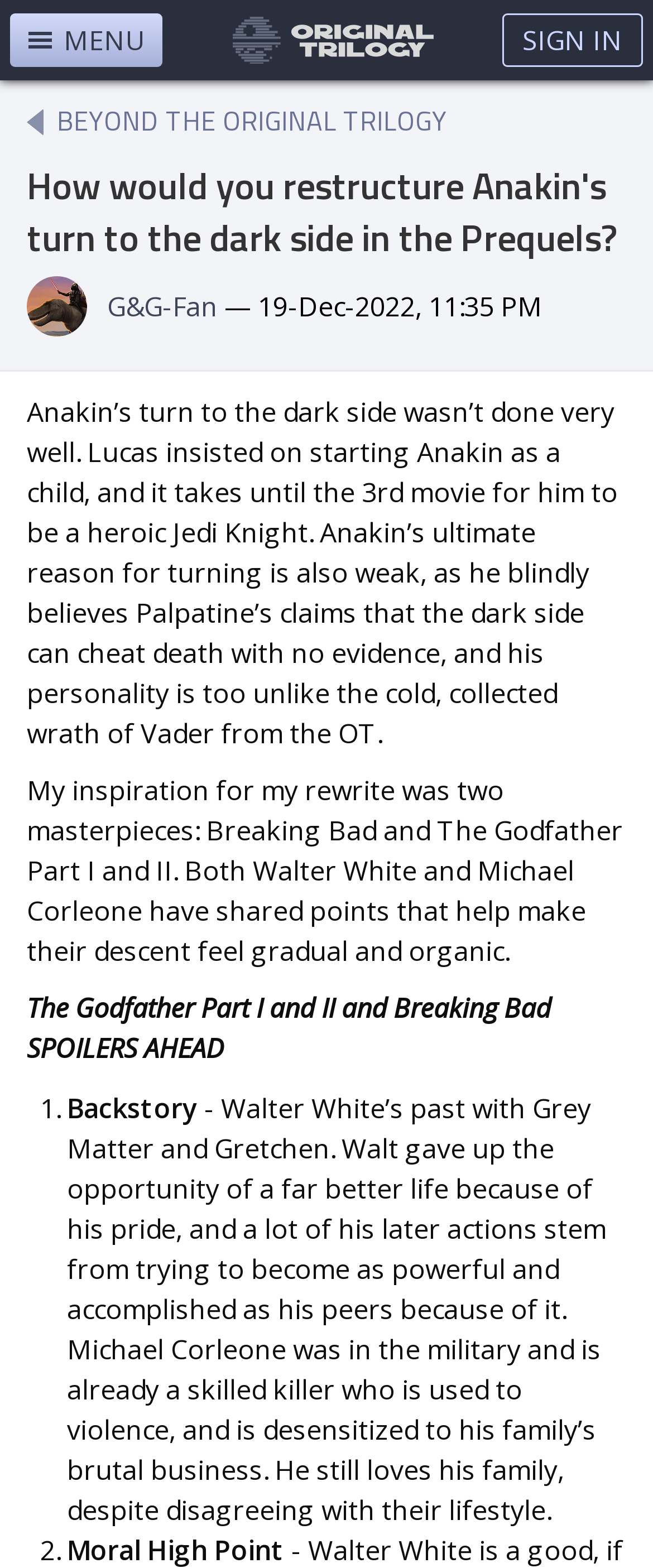Find and extract the text of the primary heading on the webpage.

How would you restructure Anakin's turn to the dark side in the Prequels?